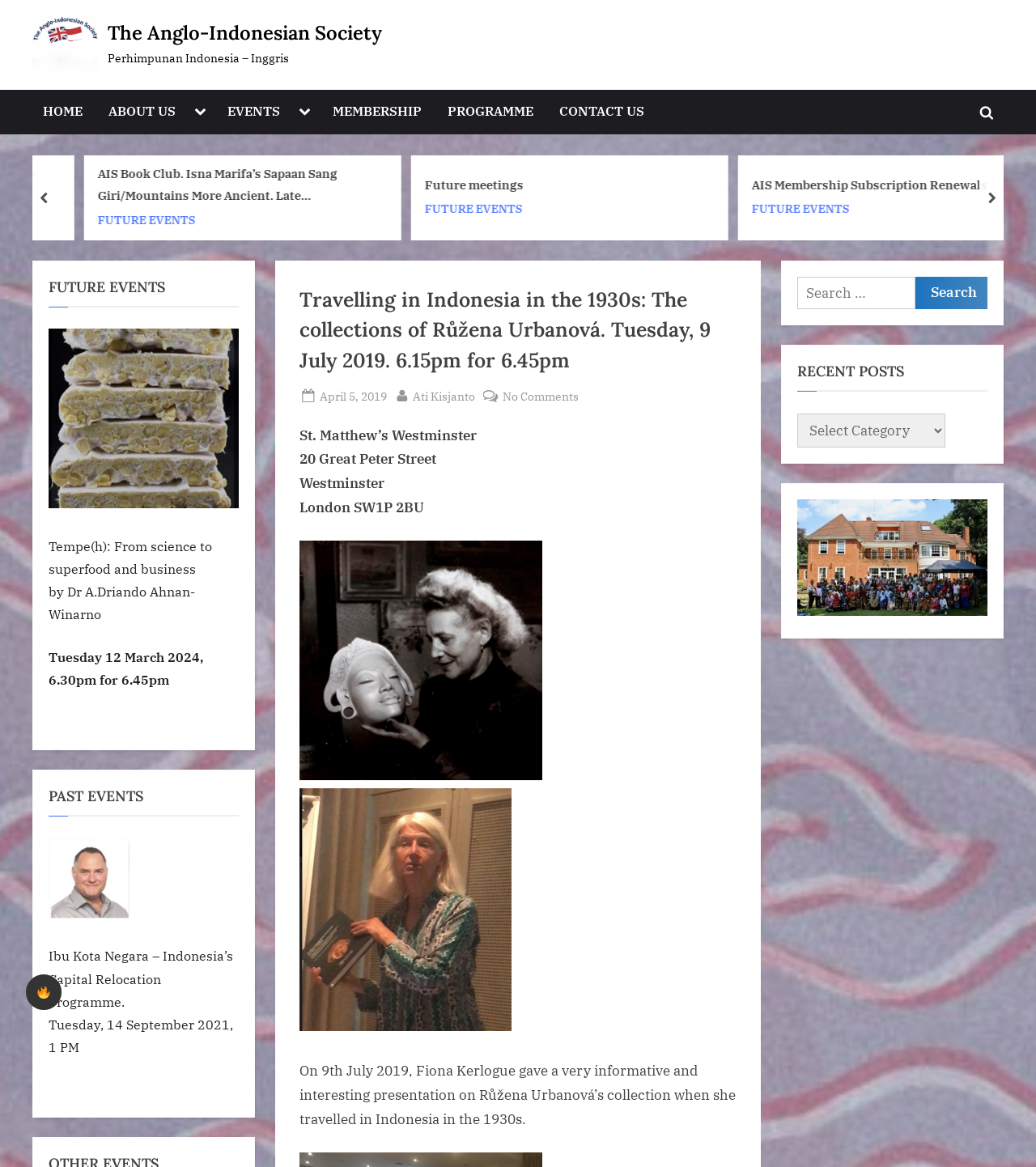Please predict the bounding box coordinates (top-left x, top-left y, bottom-right x, bottom-right y) for the UI element in the screenshot that fits the description: AT A GLANCE

[0.109, 0.097, 0.297, 0.135]